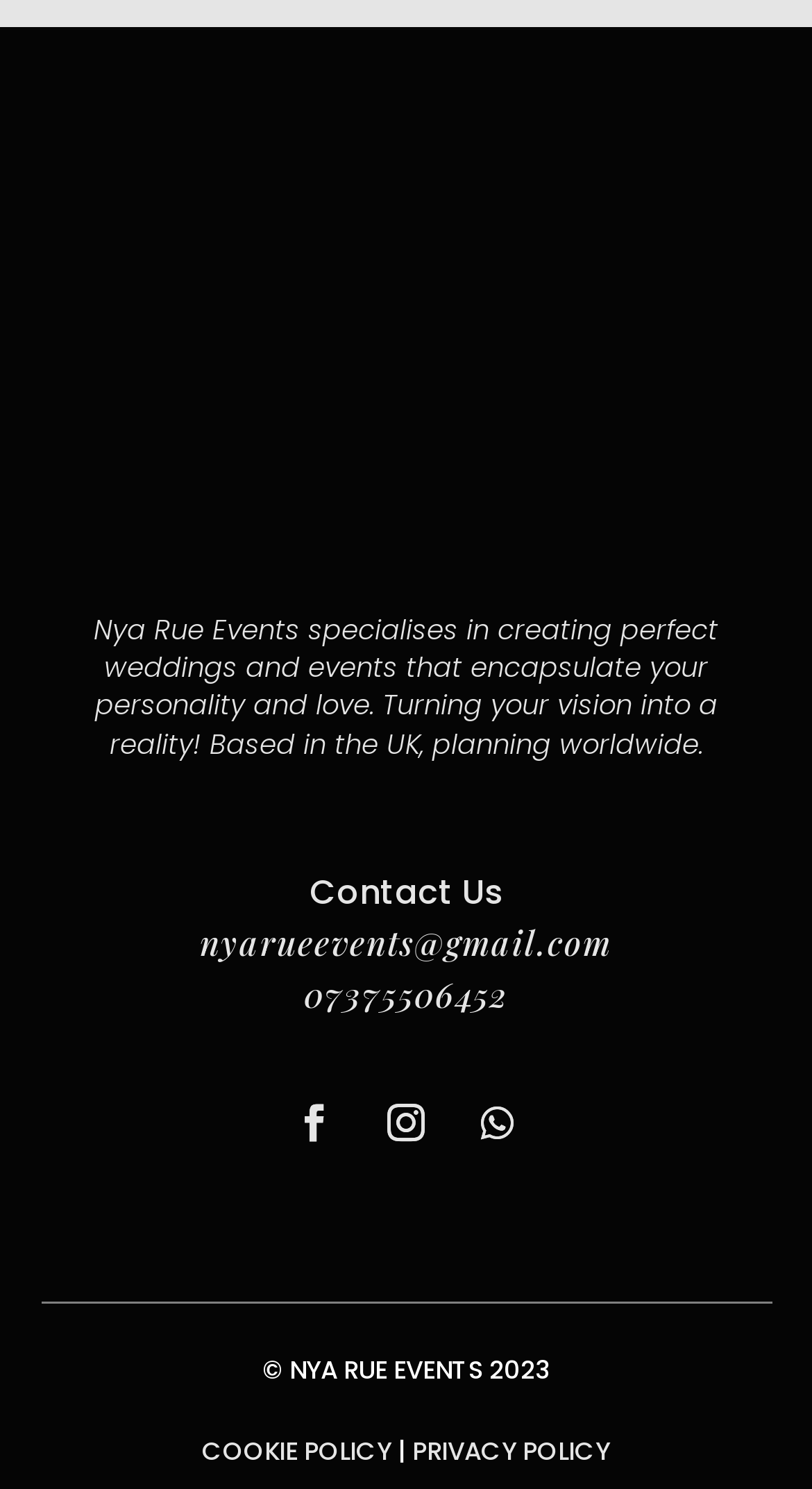How many social media platforms can you follow the company on?
Use the image to answer the question with a single word or phrase.

3